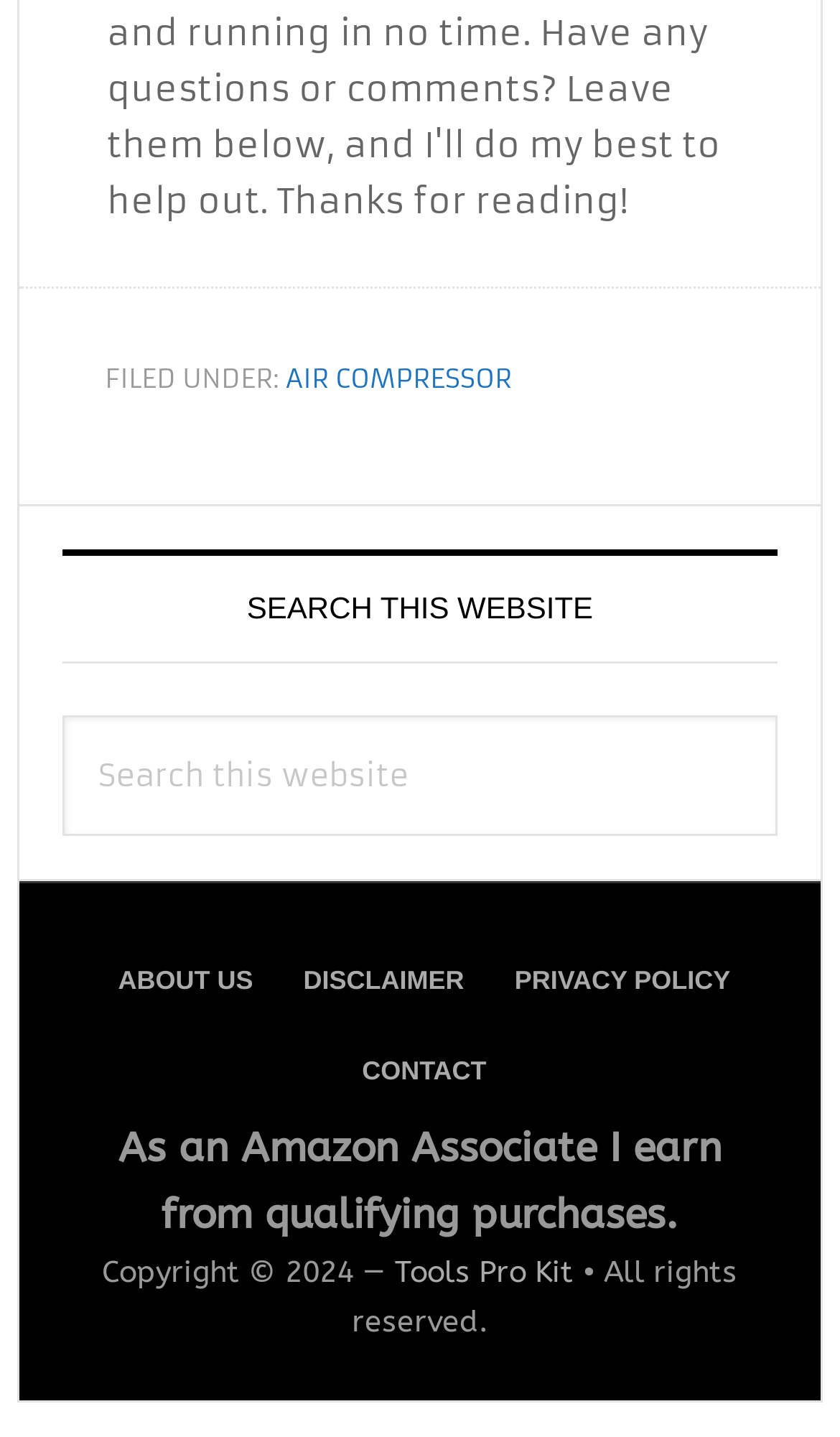Carefully examine the image and provide an in-depth answer to the question: What is the disclaimer statement mentioned?

In the footer section, I found a static text 'As an Amazon Associate I earn from qualifying purchases.', which is a disclaimer statement.